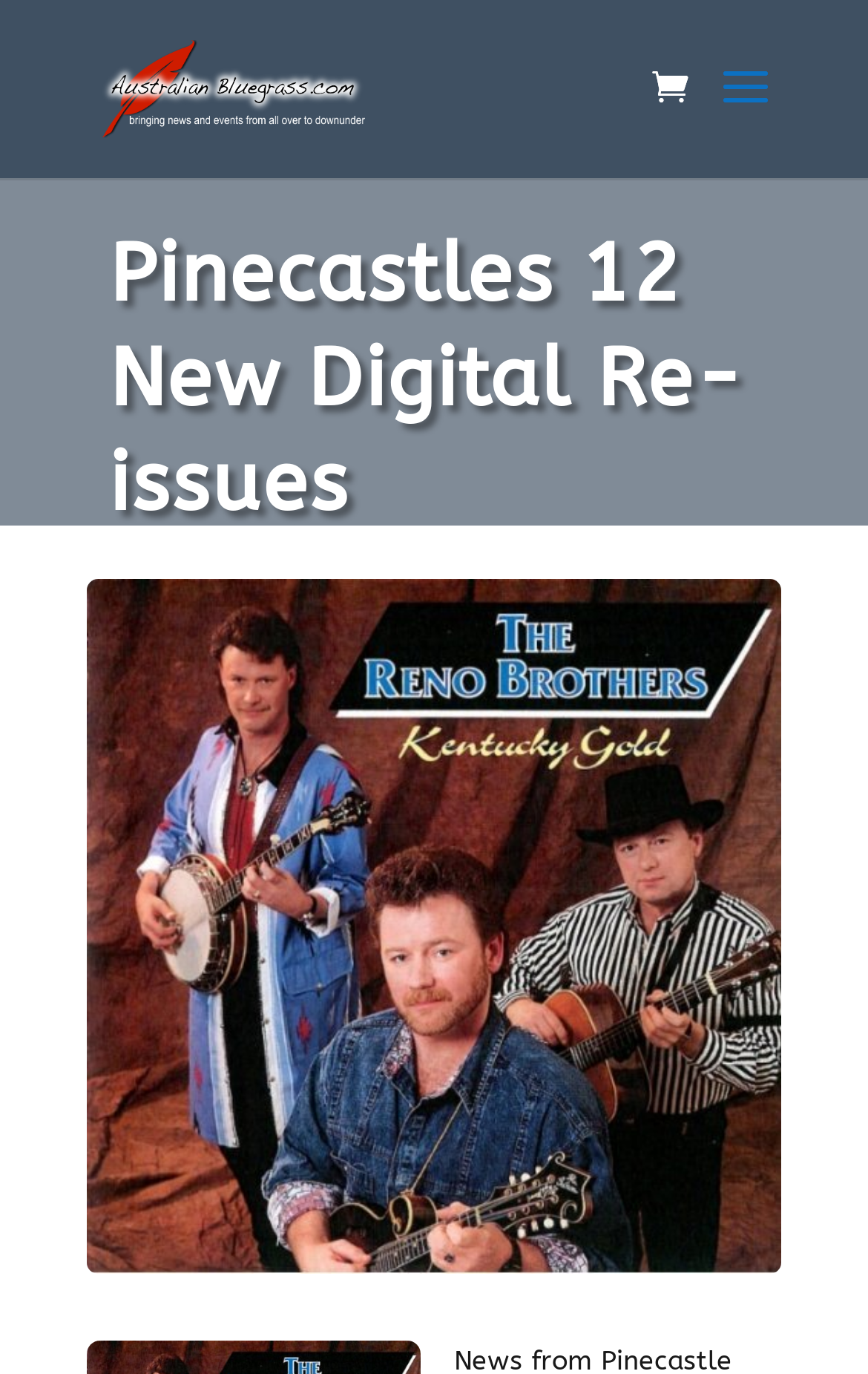When was the article published?
Using the visual information from the image, give a one-word or short-phrase answer.

16 Jul, 2011